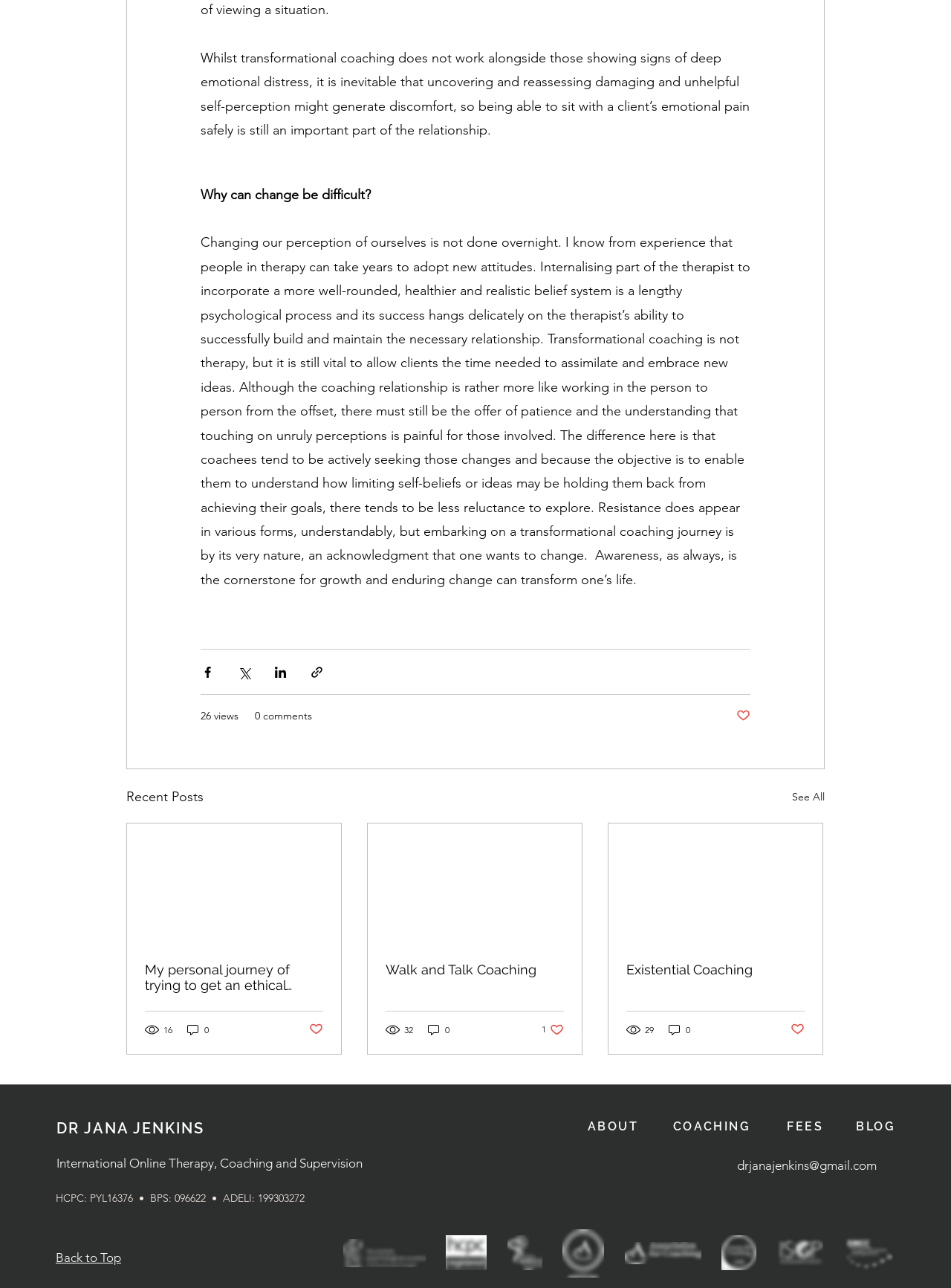Specify the bounding box coordinates (top-left x, top-left y, bottom-right x, bottom-right y) of the UI element in the screenshot that matches this description: See All

[0.833, 0.611, 0.867, 0.627]